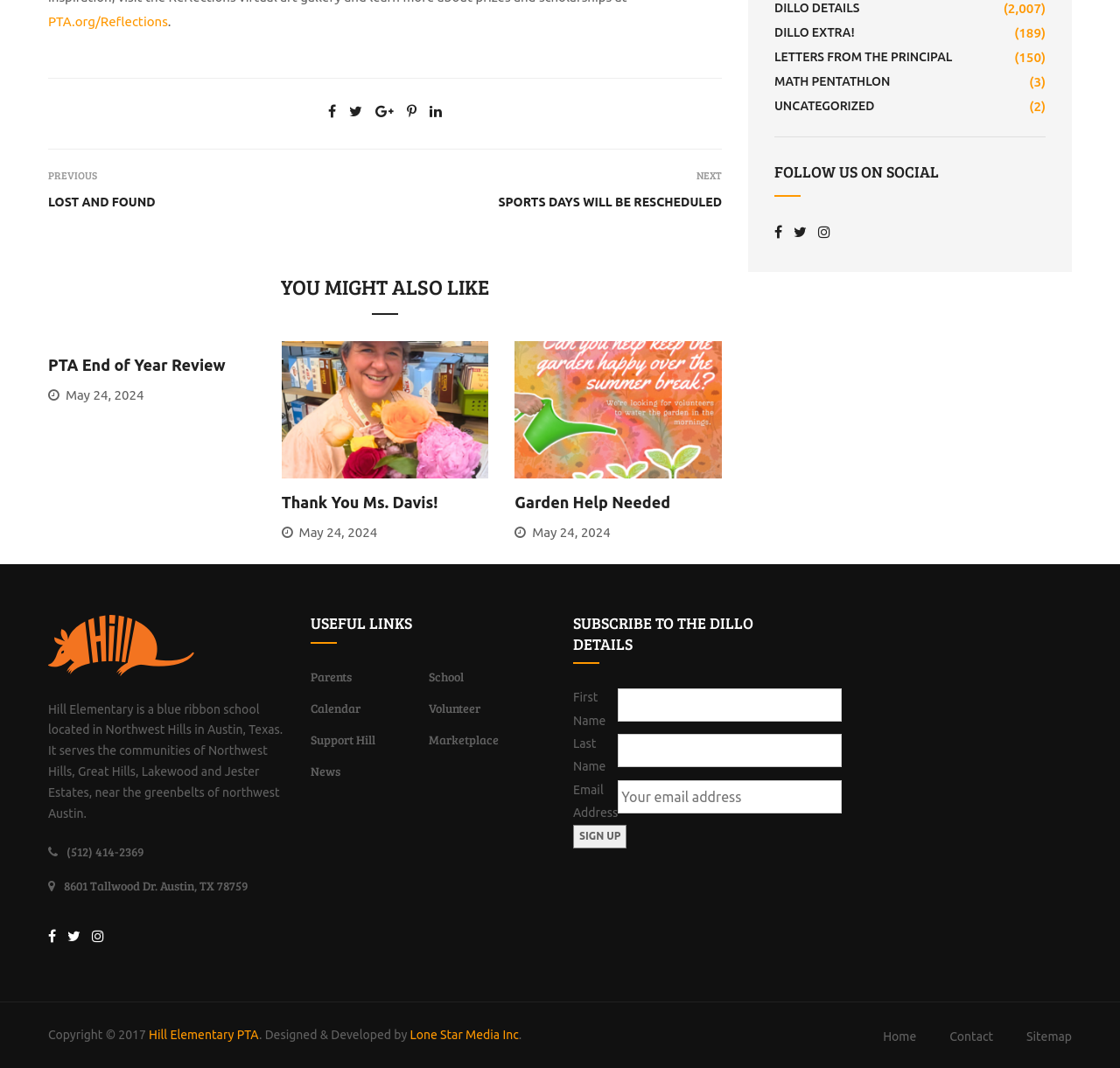What social media platforms can users follow Hill Elementary on?
Based on the visual information, provide a detailed and comprehensive answer.

The webpage has a 'FOLLOW US ON SOCIAL' section with links to Facebook, Twitter, and Instagram, indicating that Hill Elementary has a presence on these social media platforms and users can follow them to stay updated.